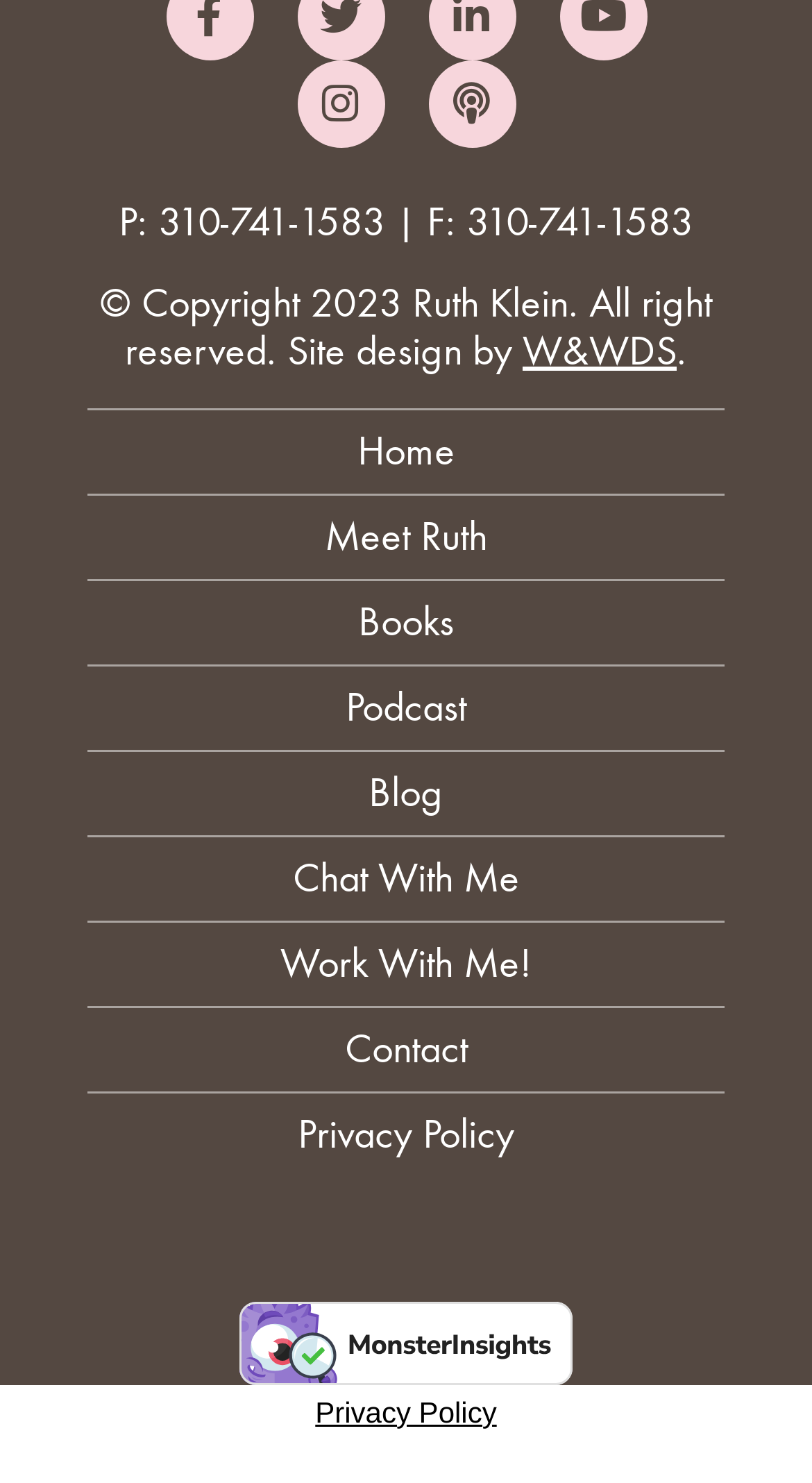Provide a brief response to the question below using a single word or phrase: 
What is the link at the top right corner of the webpage?

W&WDS